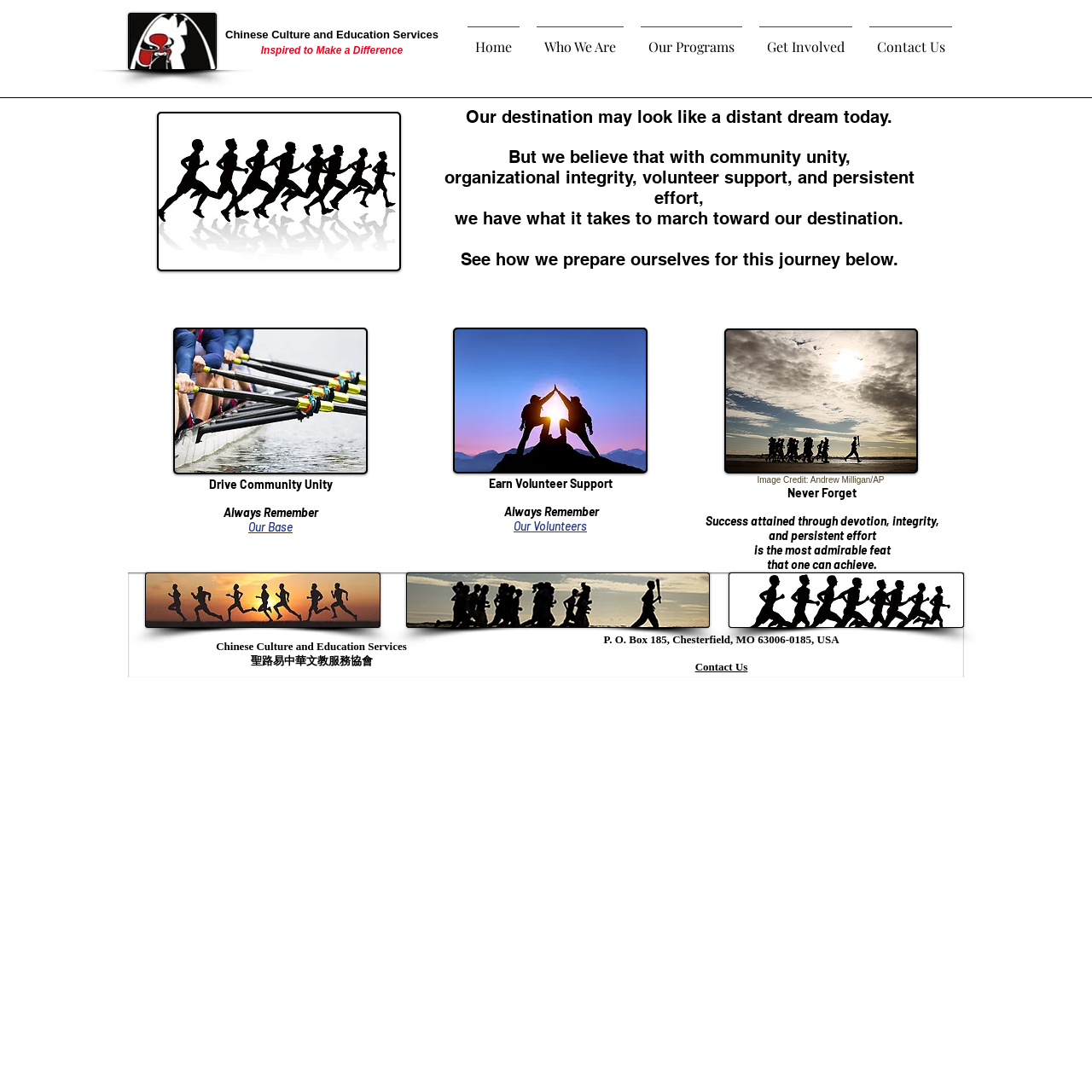From the webpage screenshot, identify the region described by Chinese Culture and Education Services. Provide the bounding box coordinates as (top-left x, top-left y, bottom-right x, bottom-right y), with each value being a floating point number between 0 and 1.

[0.206, 0.026, 0.402, 0.038]